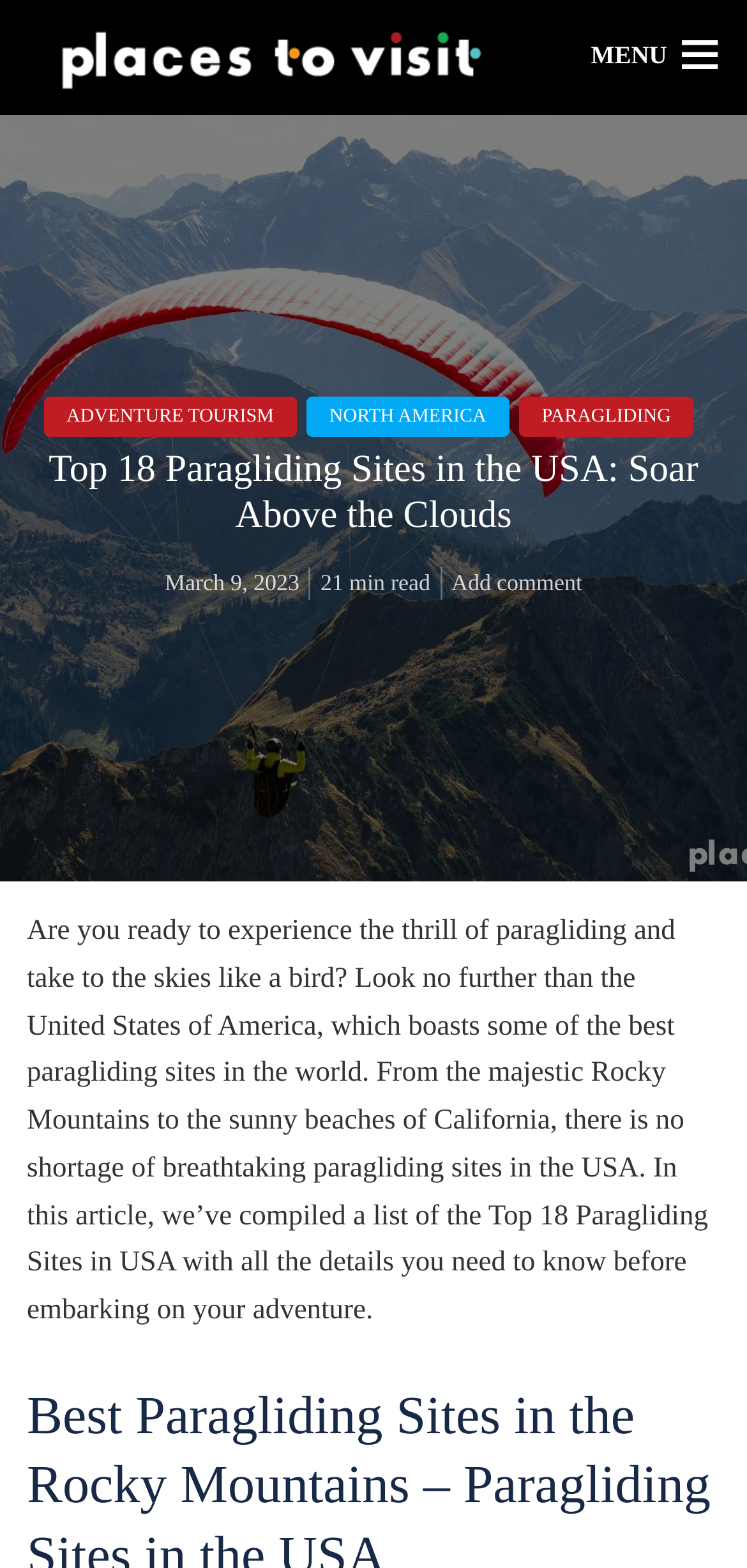What is the purpose of the 'Add comment' link?
Look at the image and provide a detailed response to the question.

The webpage contains a link element with the content 'Add comment', which suggests that the purpose of this link is to allow users to add a comment to the article.